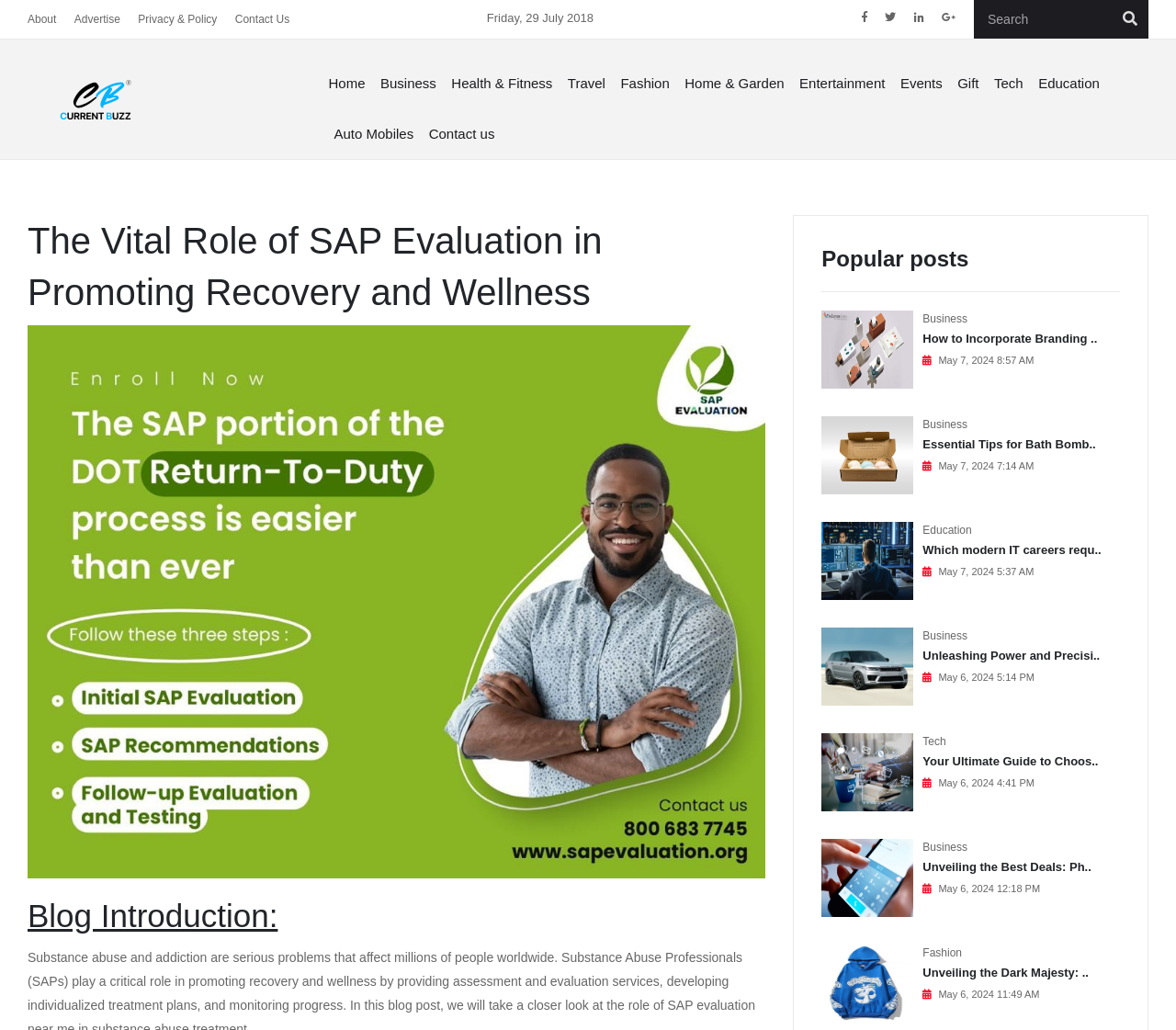Pinpoint the bounding box coordinates of the clickable element needed to complete the instruction: "Search for something". The coordinates should be provided as four float numbers between 0 and 1: [left, top, right, bottom].

[0.828, 0.0, 0.977, 0.037]